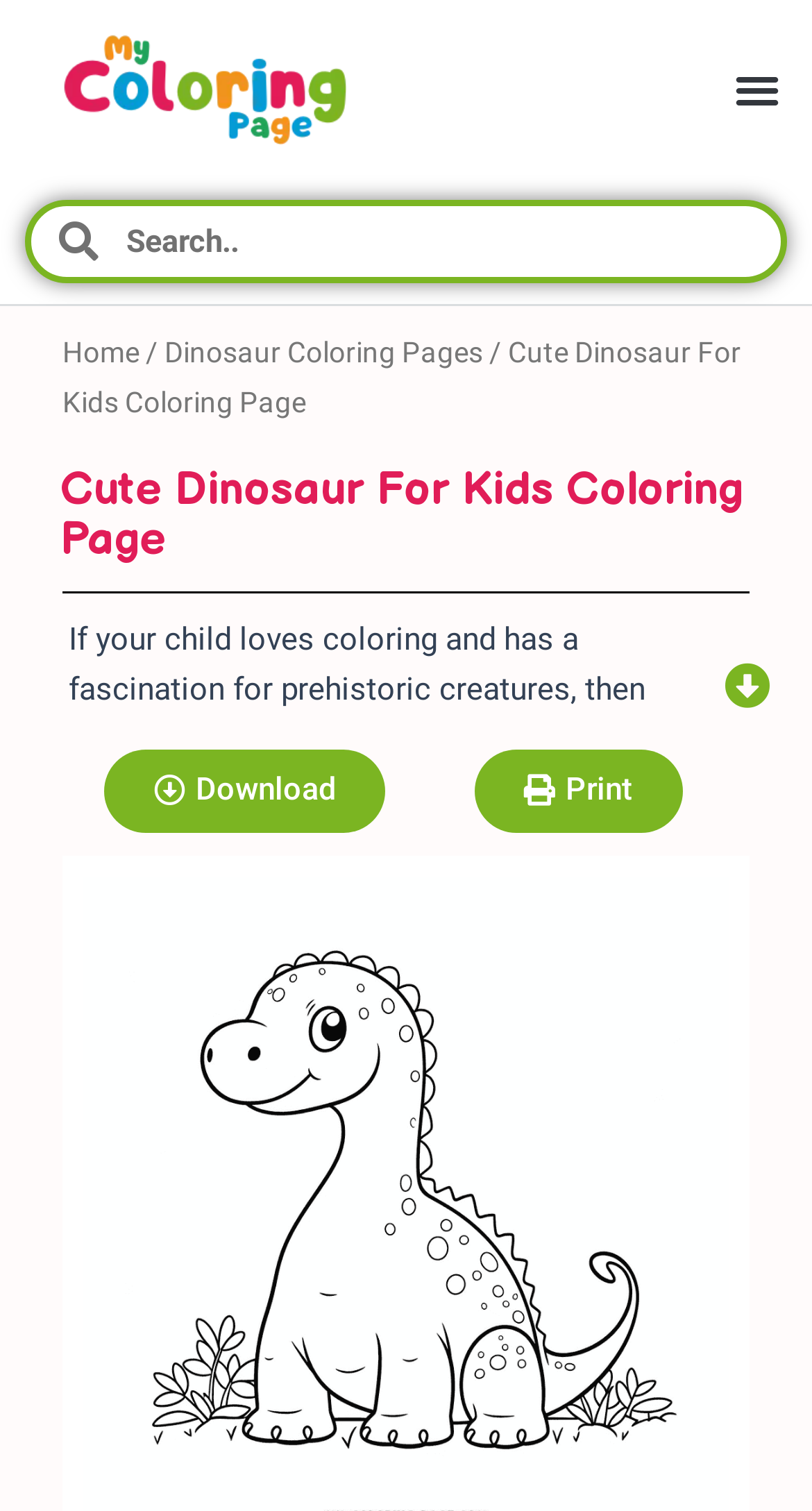Refer to the element description Dinosaur coloring pages and identify the corresponding bounding box in the screenshot. Format the coordinates as (top-left x, top-left y, bottom-right x, bottom-right y) with values in the range of 0 to 1.

[0.203, 0.221, 0.595, 0.243]